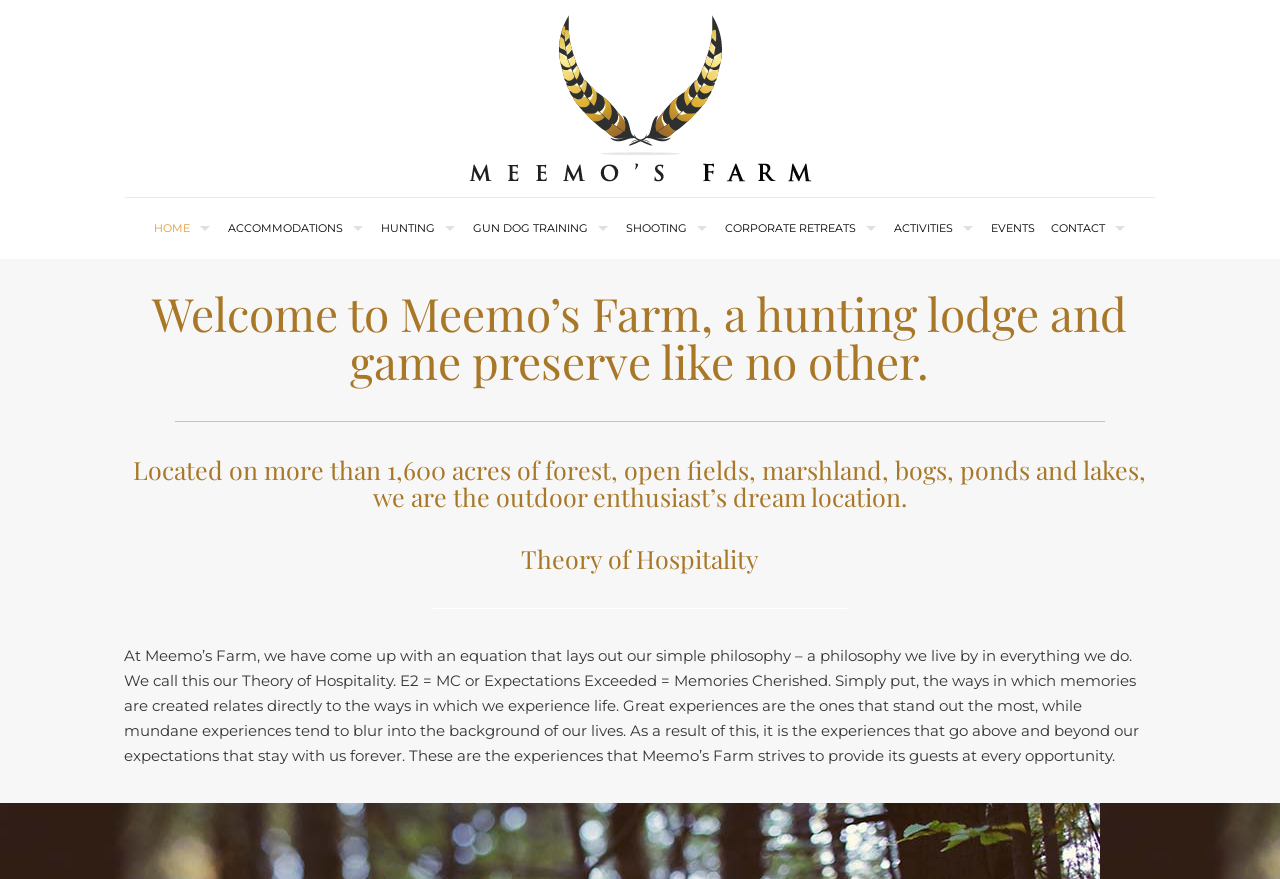How many acres of land does the farm have?
Based on the screenshot, provide a one-word or short-phrase response.

1,600 acres